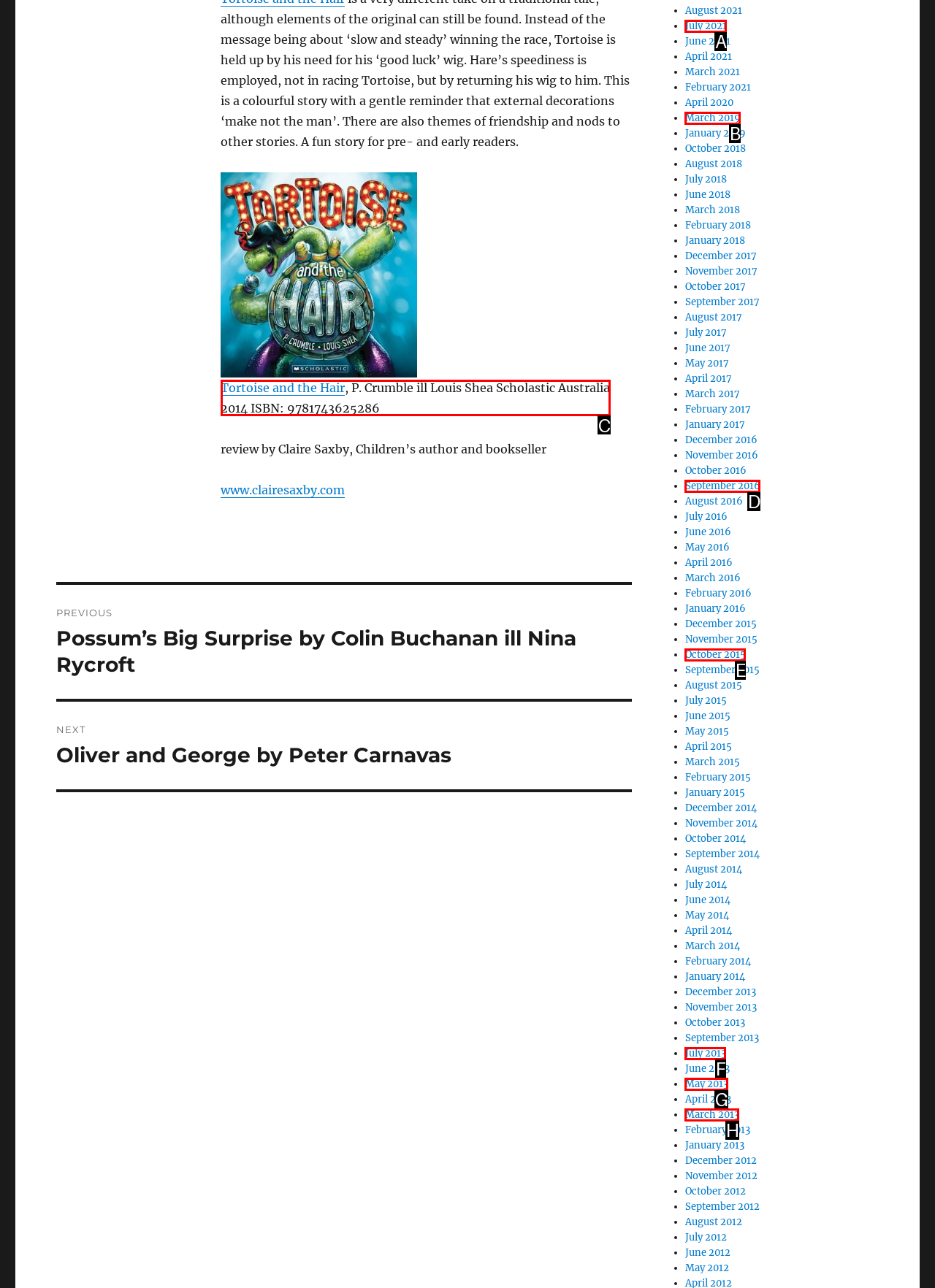Select the UI element that should be clicked to execute the following task: Read the review of 'Tortoise and the Hair'
Provide the letter of the correct choice from the given options.

C